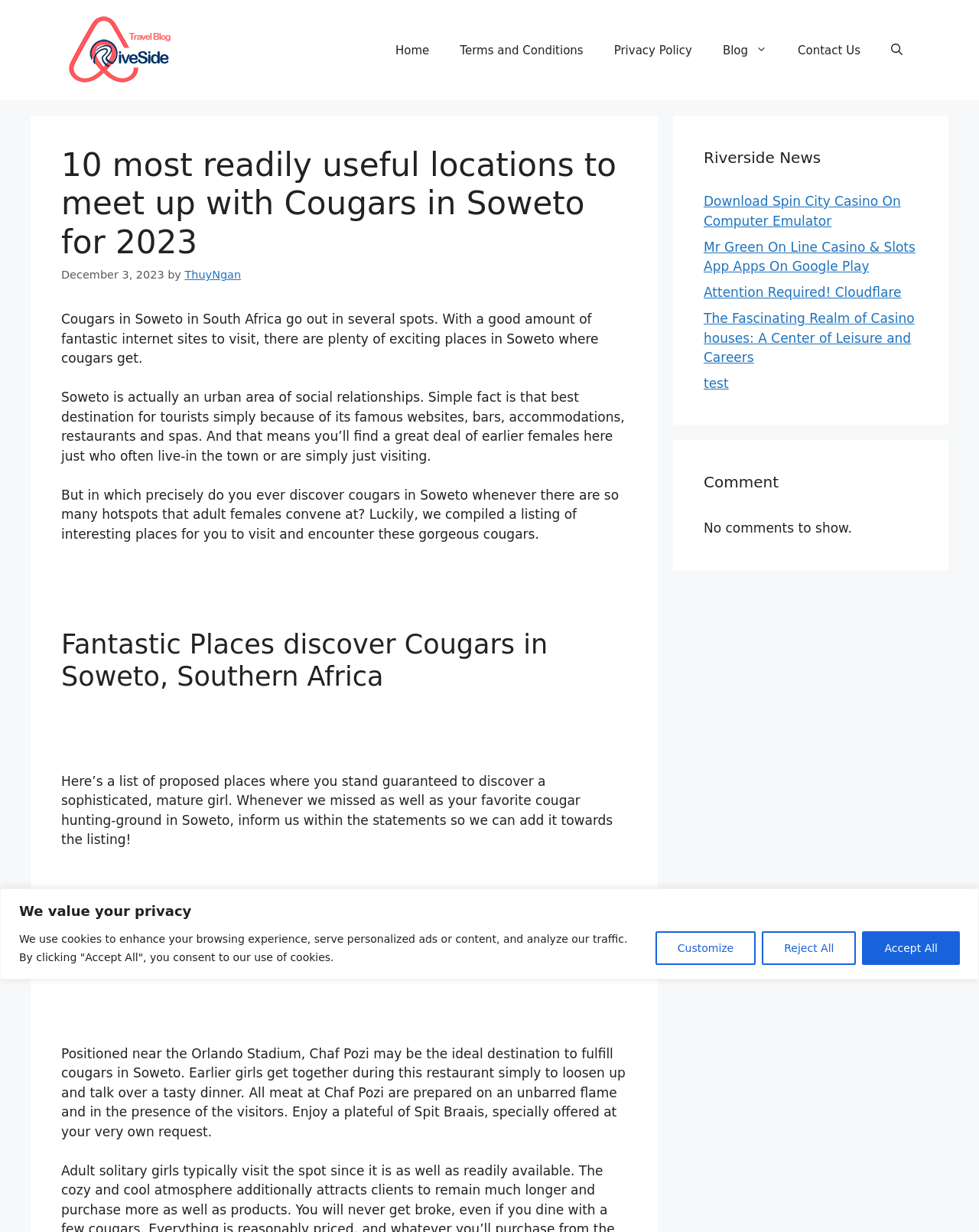Can you specify the bounding box coordinates of the area that needs to be clicked to fulfill the following instruction: "Click the 'ThuyNgan' link"?

[0.189, 0.218, 0.246, 0.228]